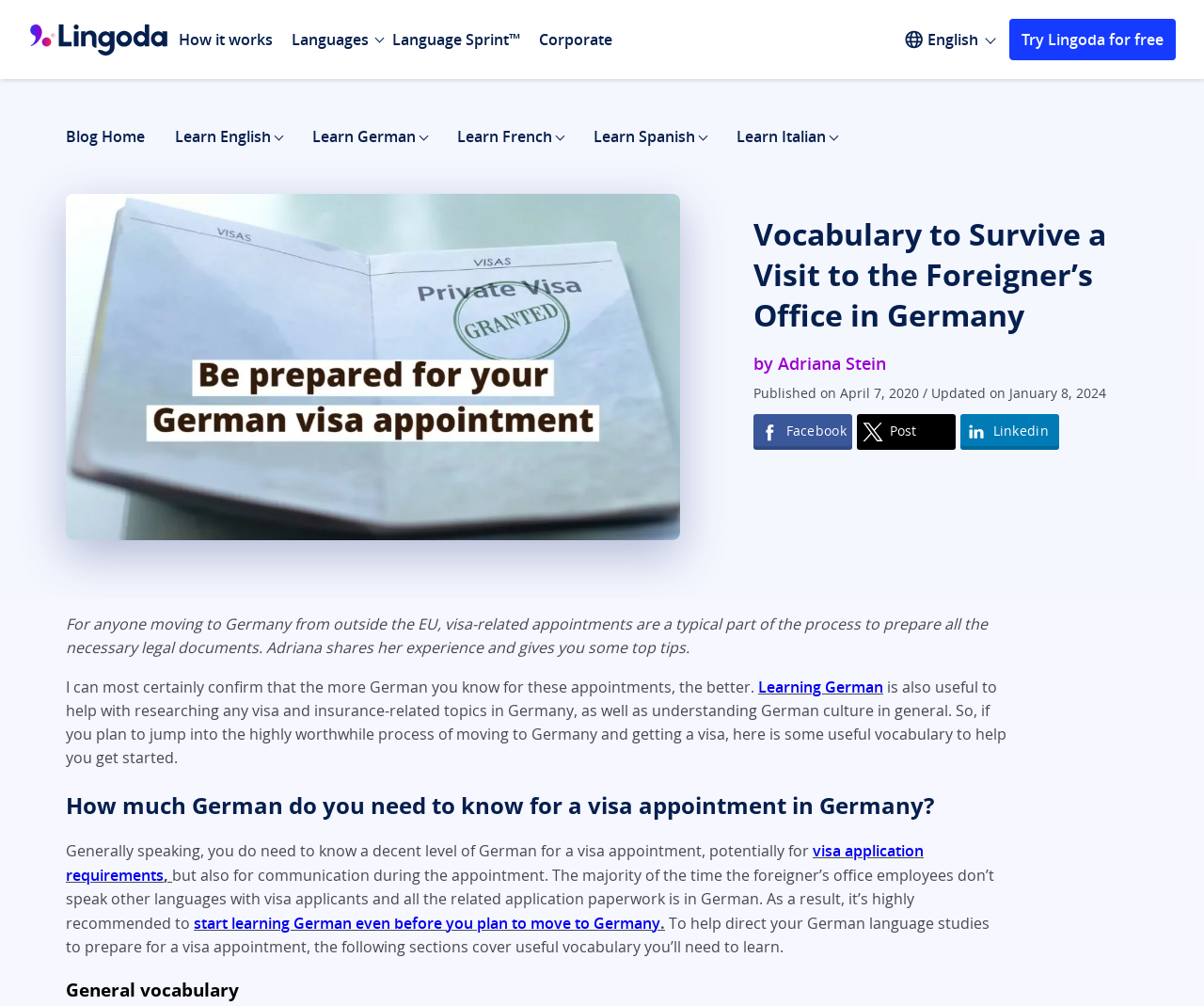Kindly respond to the following question with a single word or a brief phrase: 
What is the title of the webpage?

Vocabulary to Survive a Visit to the Foreigner's Office in Germany